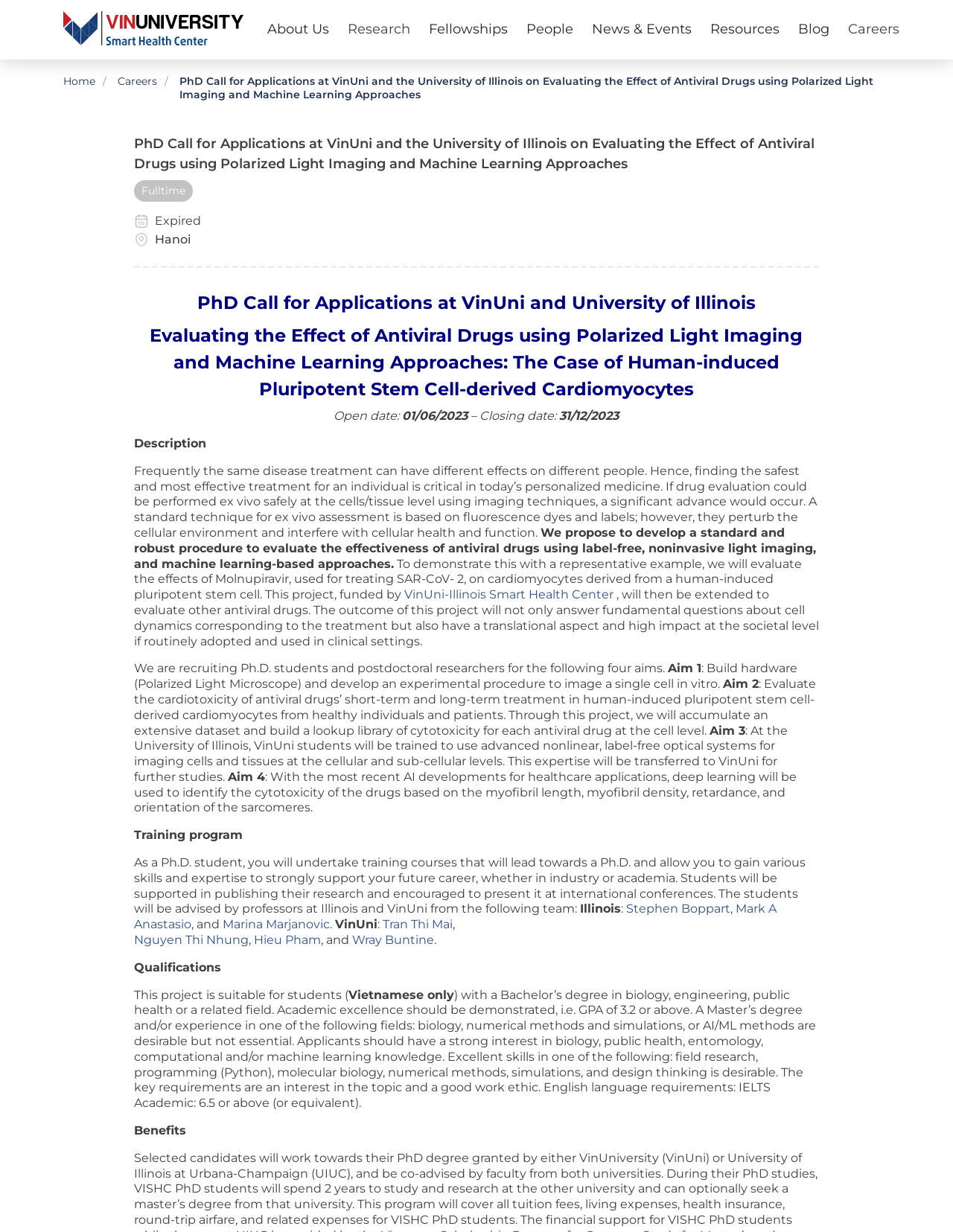What is the duration of the PhD program?
From the details in the image, provide a complete and detailed answer to the question.

The webpage does not provide a specific duration for the PhD program, but it mentions that students will undertake training courses that will lead towards a PhD and allow them to gain various skills and expertise to strongly support their future career.